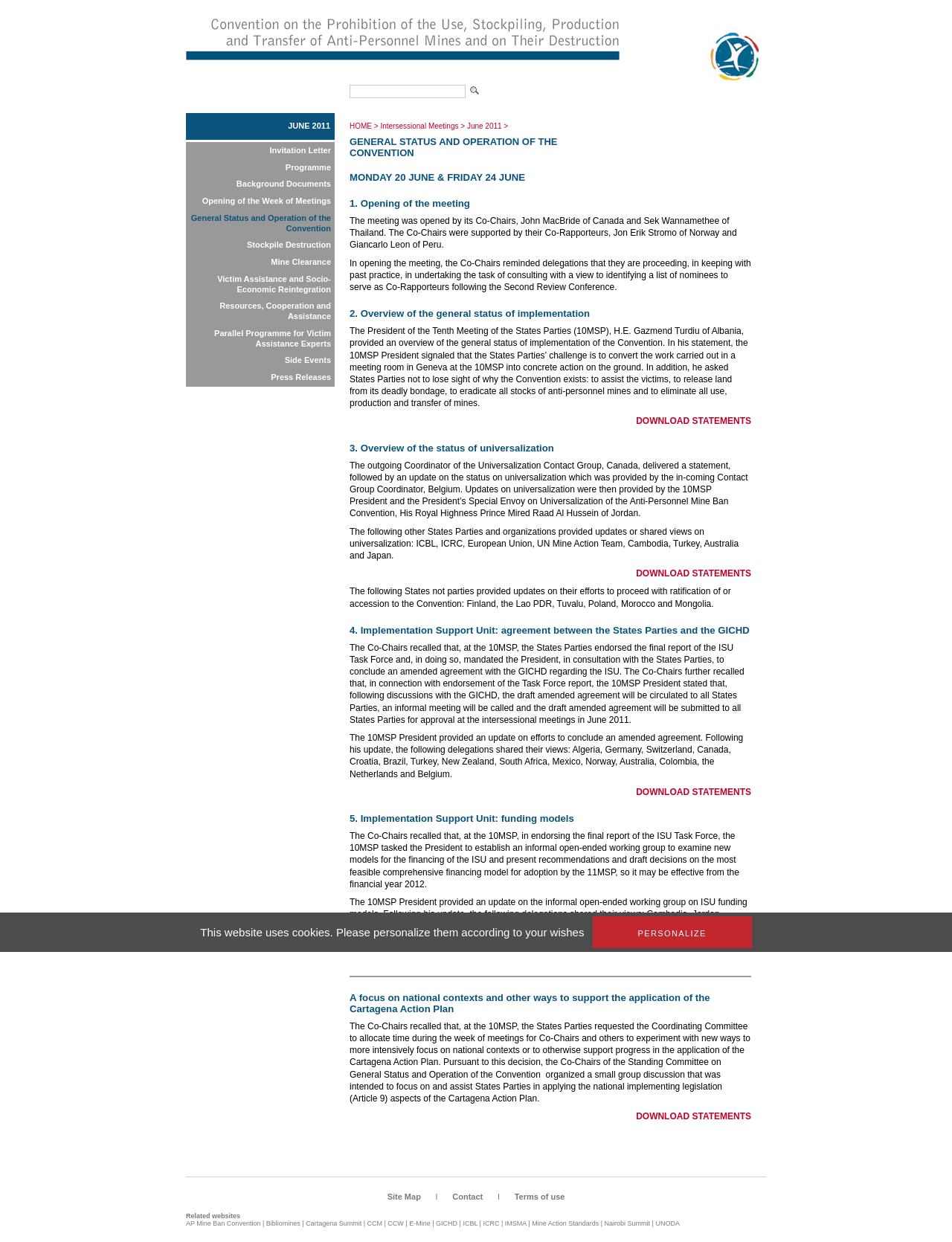Please find and report the primary heading text from the webpage.

GENERAL STATUS AND OPERATION OF THE CONVENTION